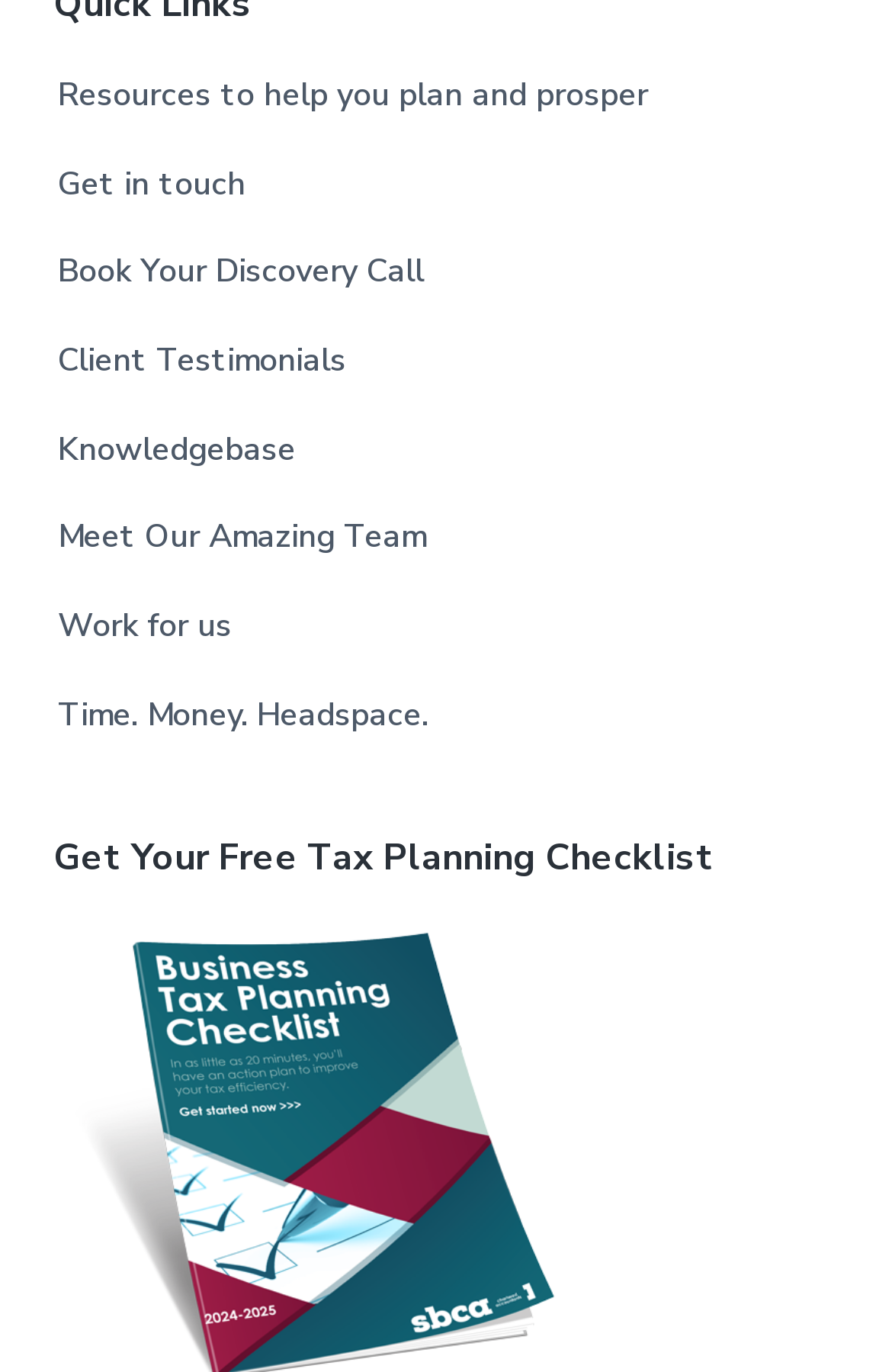What is the first link on the webpage?
From the screenshot, provide a brief answer in one word or phrase.

Resources to help you plan and prosper